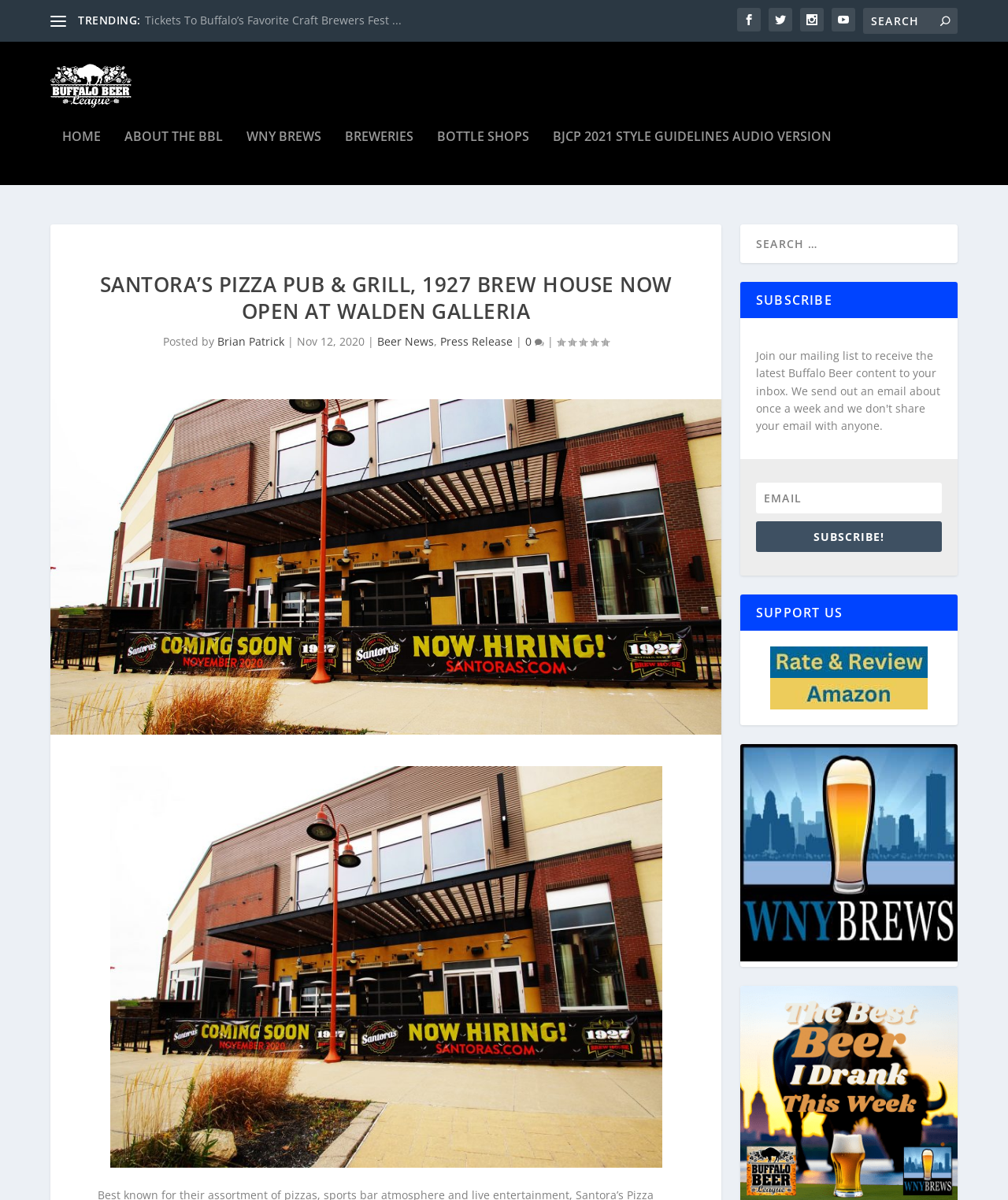What is the rating of the post?
Provide an in-depth and detailed explanation in response to the question.

I found the answer by looking at the generic element with the text 'Rating: 0.00' which is located near the comment count and the author's name, indicating that the rating of the post is 0.00.